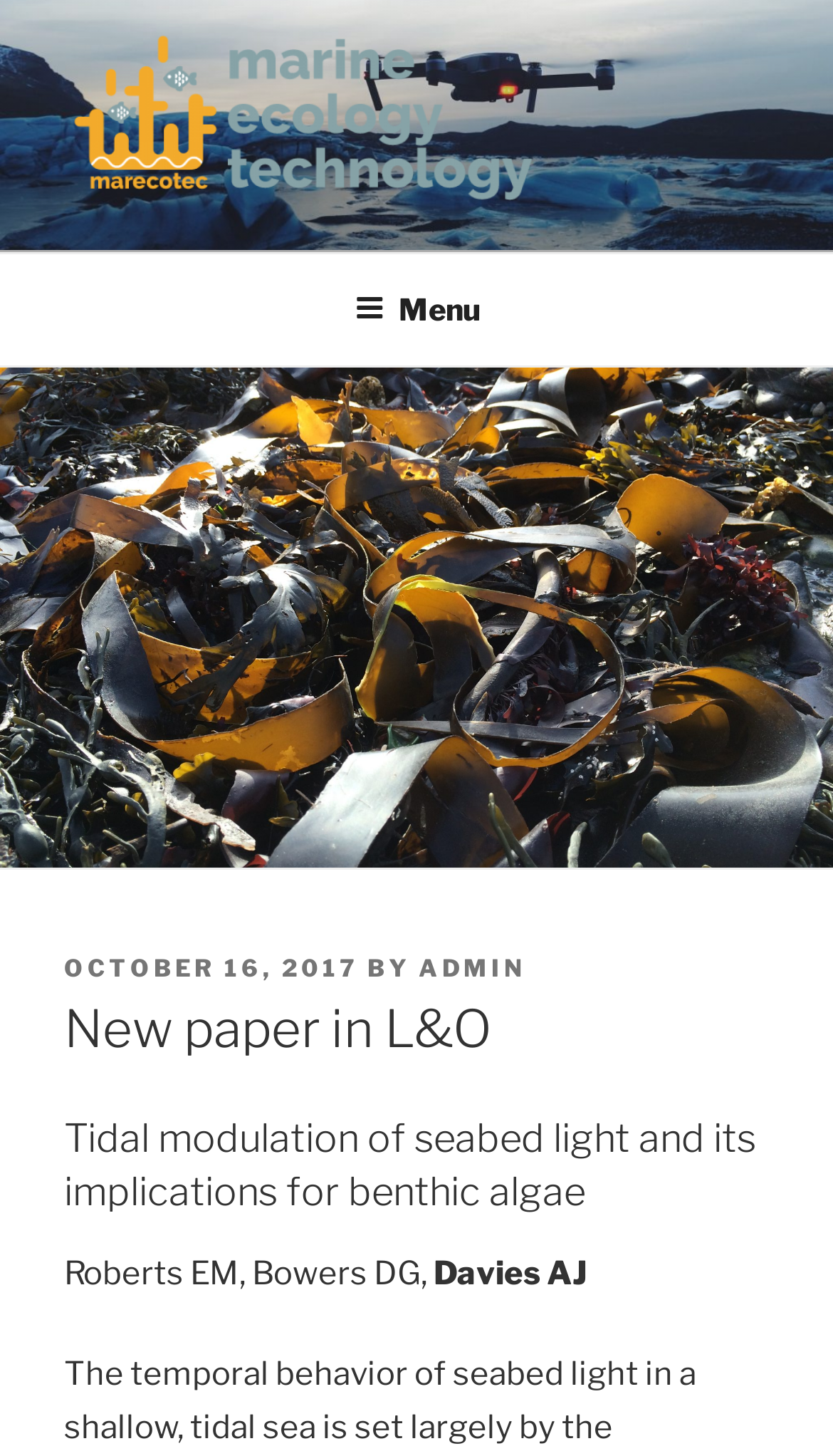Use a single word or phrase to answer this question: 
When was the paper posted?

OCTOBER 16, 2017